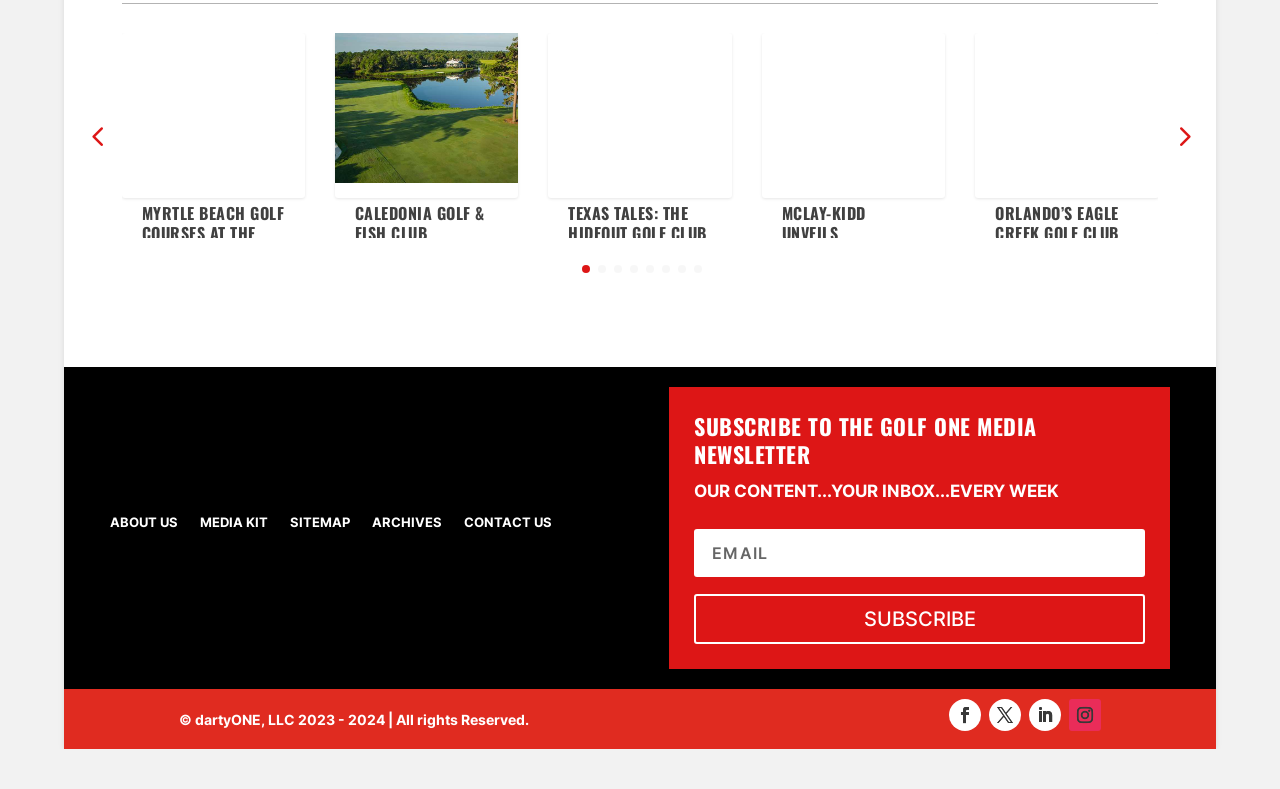What is the date of the second article?
Based on the visual information, provide a detailed and comprehensive answer.

I found the date of the second article by looking at the time element with the text 'Jun 2' which is located below the heading element of the second article.